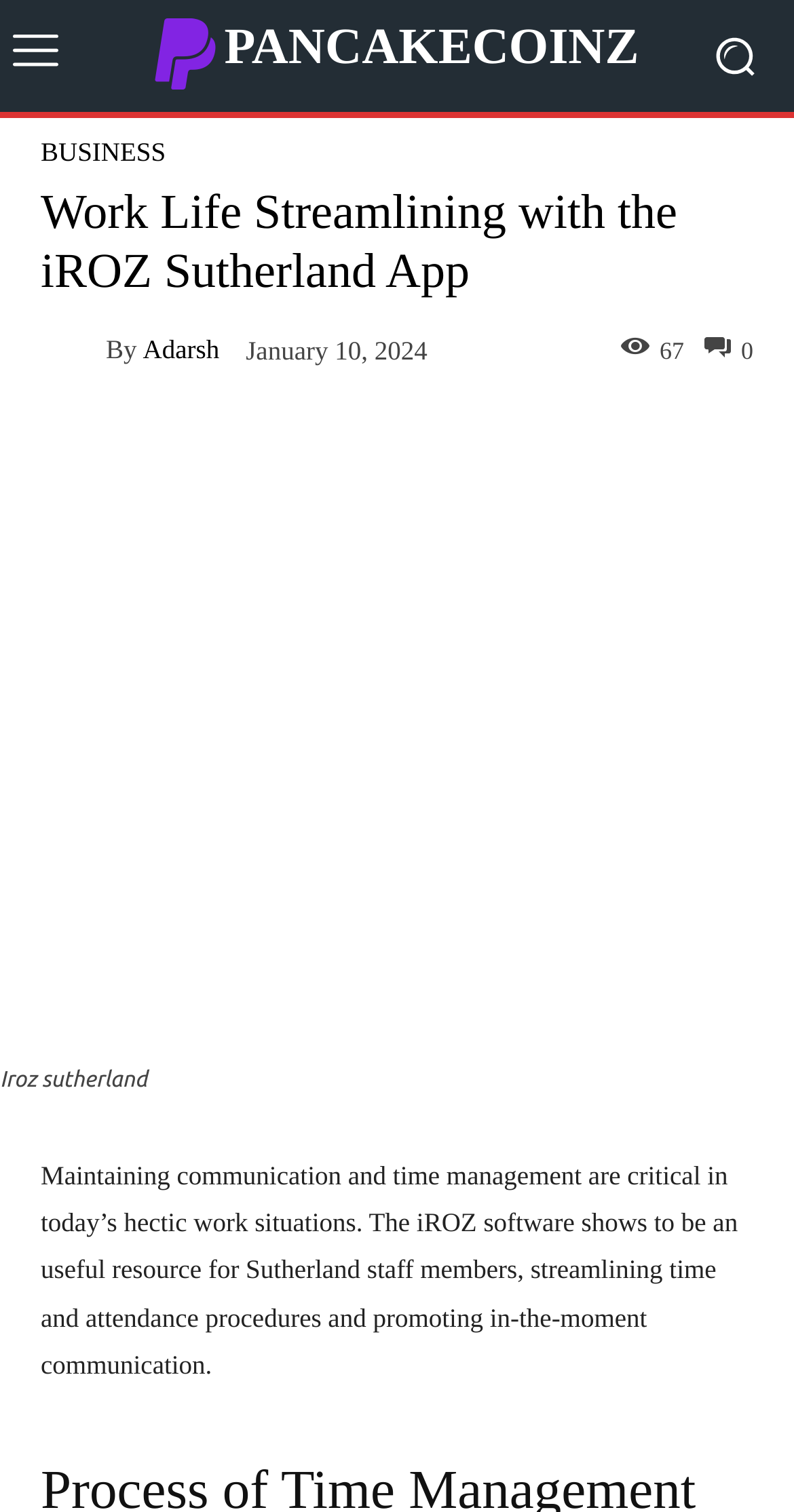What is the date mentioned on the webpage?
Please interpret the details in the image and answer the question thoroughly.

The date is mentioned in the time element on the webpage, which is January 10, 2024.